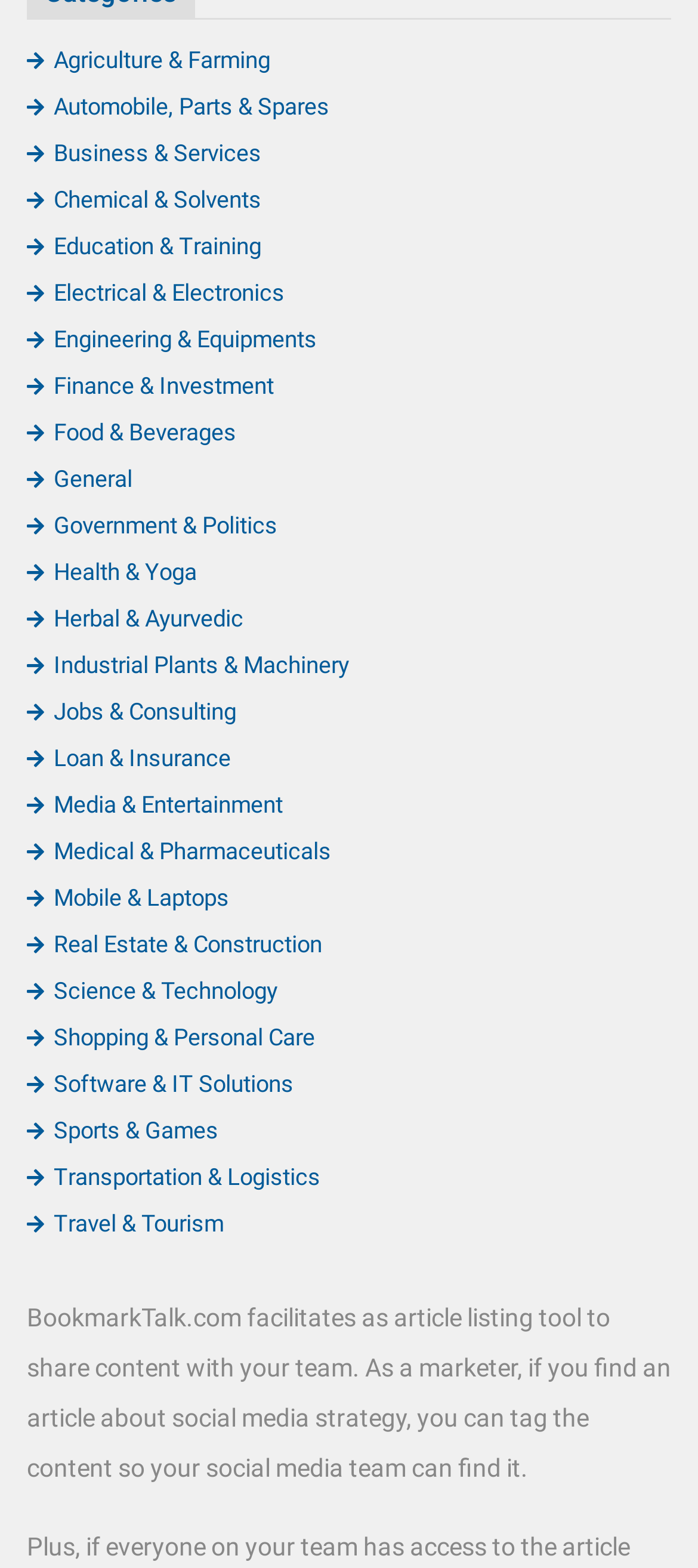Determine the bounding box coordinates for the HTML element mentioned in the following description: "Real Estate & Construction". The coordinates should be a list of four floats ranging from 0 to 1, represented as [left, top, right, bottom].

[0.038, 0.594, 0.462, 0.611]